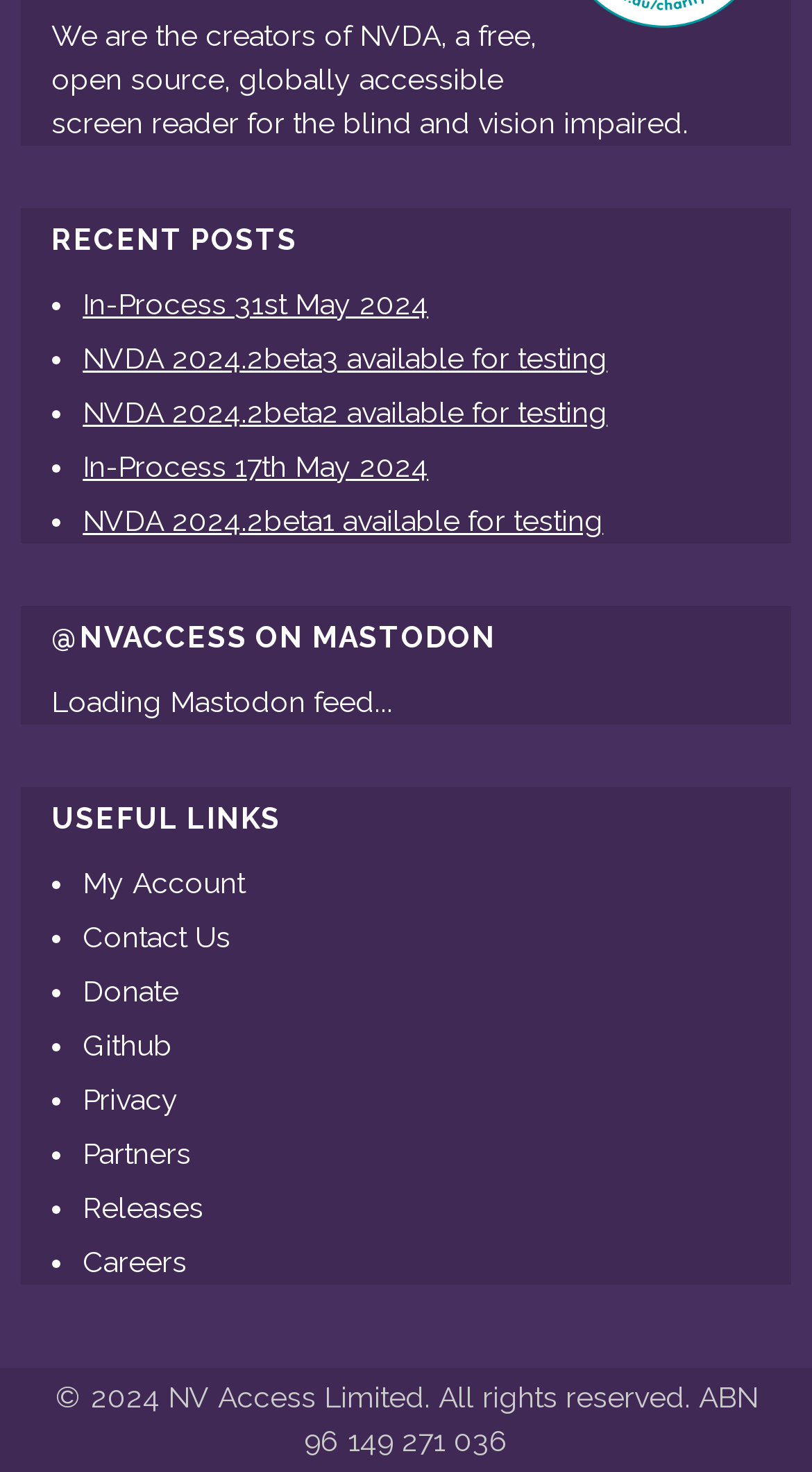Please analyze the image and give a detailed answer to the question:
How many recent posts are listed?

The recent posts are listed under the heading 'RECENT POSTS' and there are 5 list items, each with a link and a list marker, indicating that there are 5 recent posts.